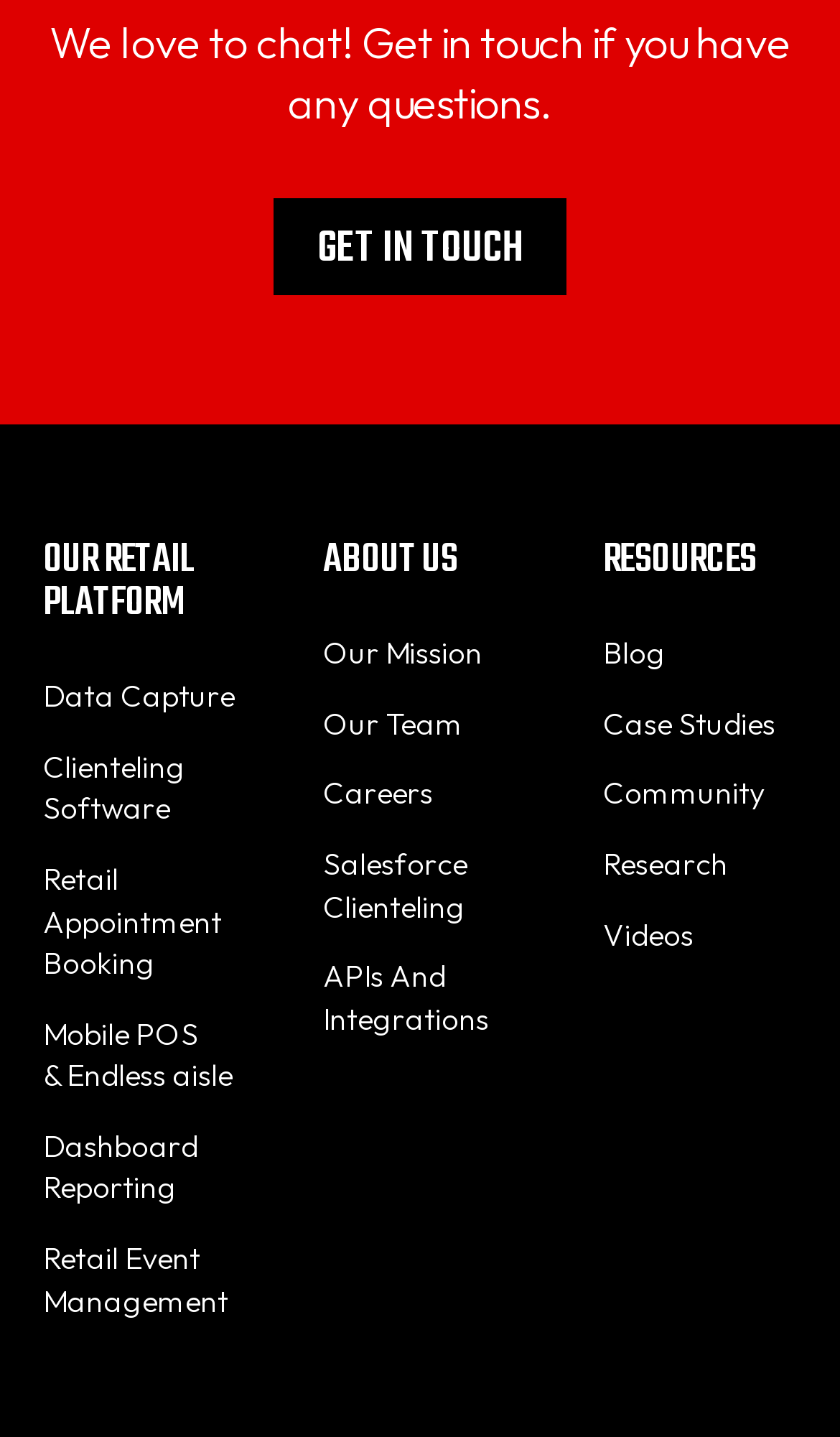Identify the bounding box coordinates of the section that should be clicked to achieve the task described: "Read about the company's mission".

[0.385, 0.435, 0.615, 0.476]